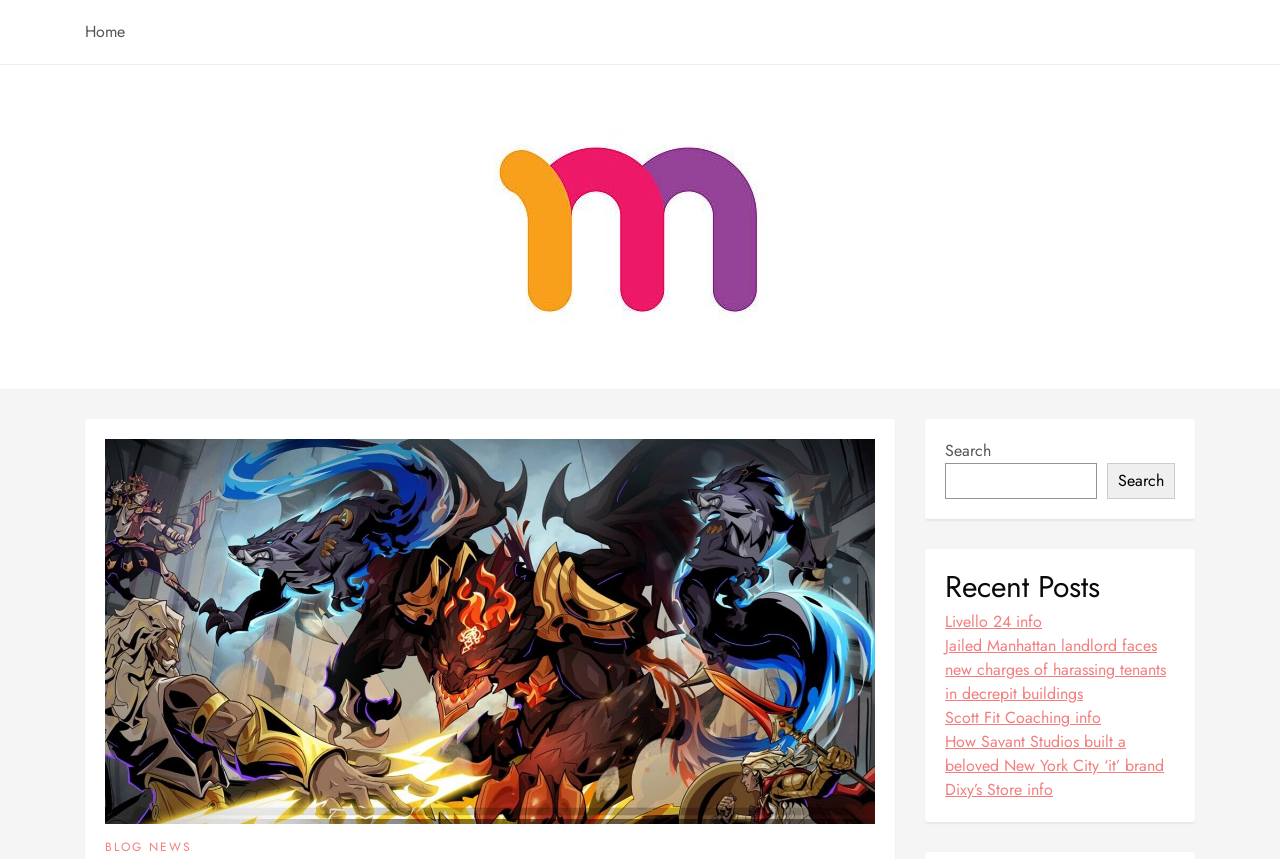Please determine the bounding box coordinates for the UI element described as: "name="et_pb_contact_email_0" placeholder="Email Address"".

None